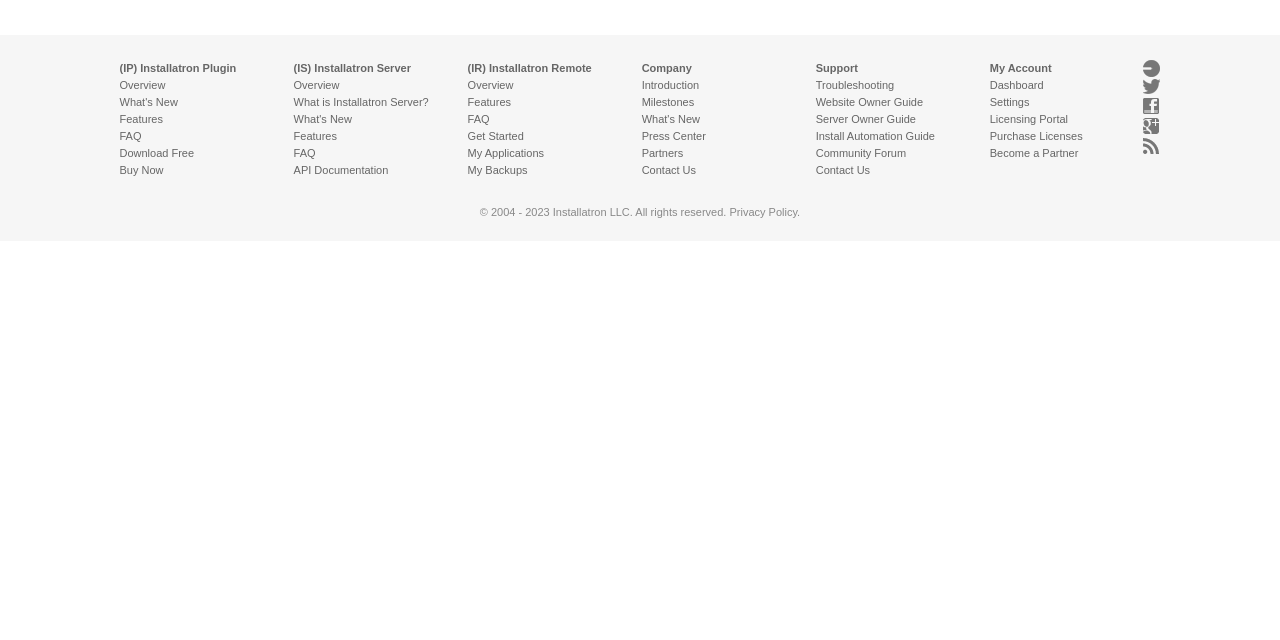For the given element description What is Installatron Server?, determine the bounding box coordinates of the UI element. The coordinates should follow the format (top-left x, top-left y, bottom-right x, bottom-right y) and be within the range of 0 to 1.

[0.229, 0.15, 0.335, 0.168]